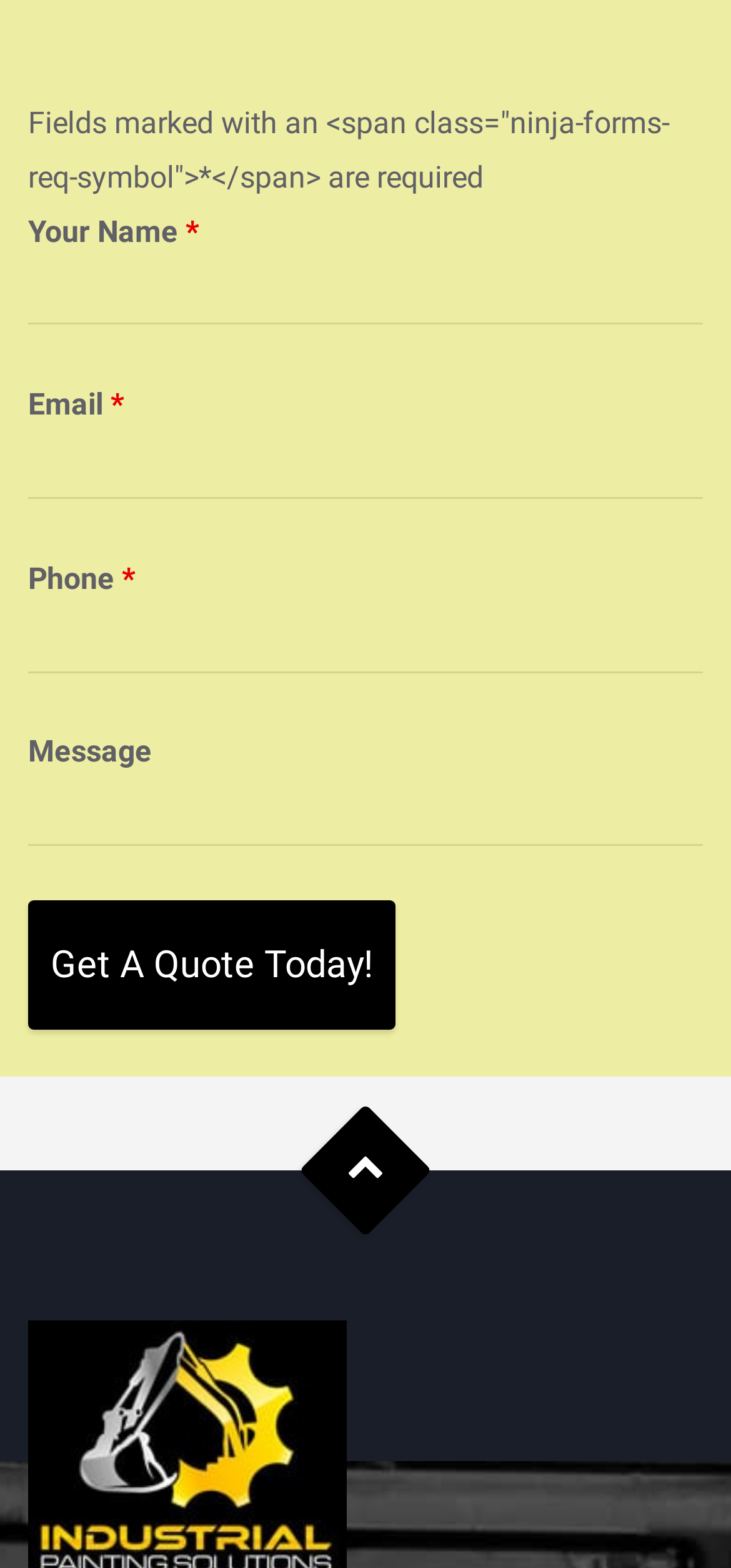Provide the bounding box coordinates of the UI element that matches the description: "aria-describedby="nf-error-1" name="nf-field-1-textbox"".

[0.038, 0.185, 0.962, 0.207]